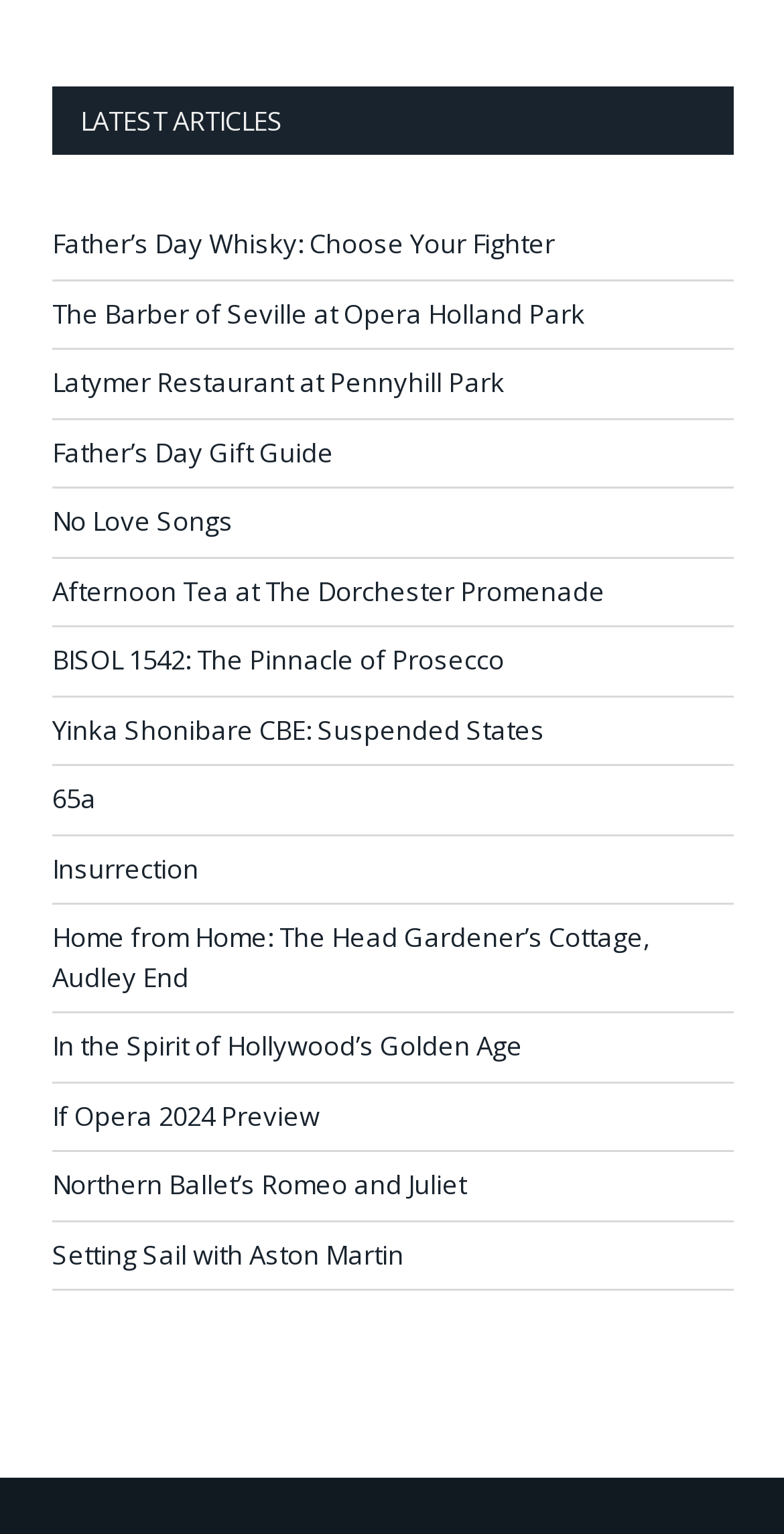Refer to the image and provide a thorough answer to this question:
What type of content is featured on this webpage?

By examining the text descriptions of the link elements, I can see that the webpage features articles and reviews on various topics, including whisky, opera, restaurants, and more, suggesting that the content is focused on lifestyle and entertainment.